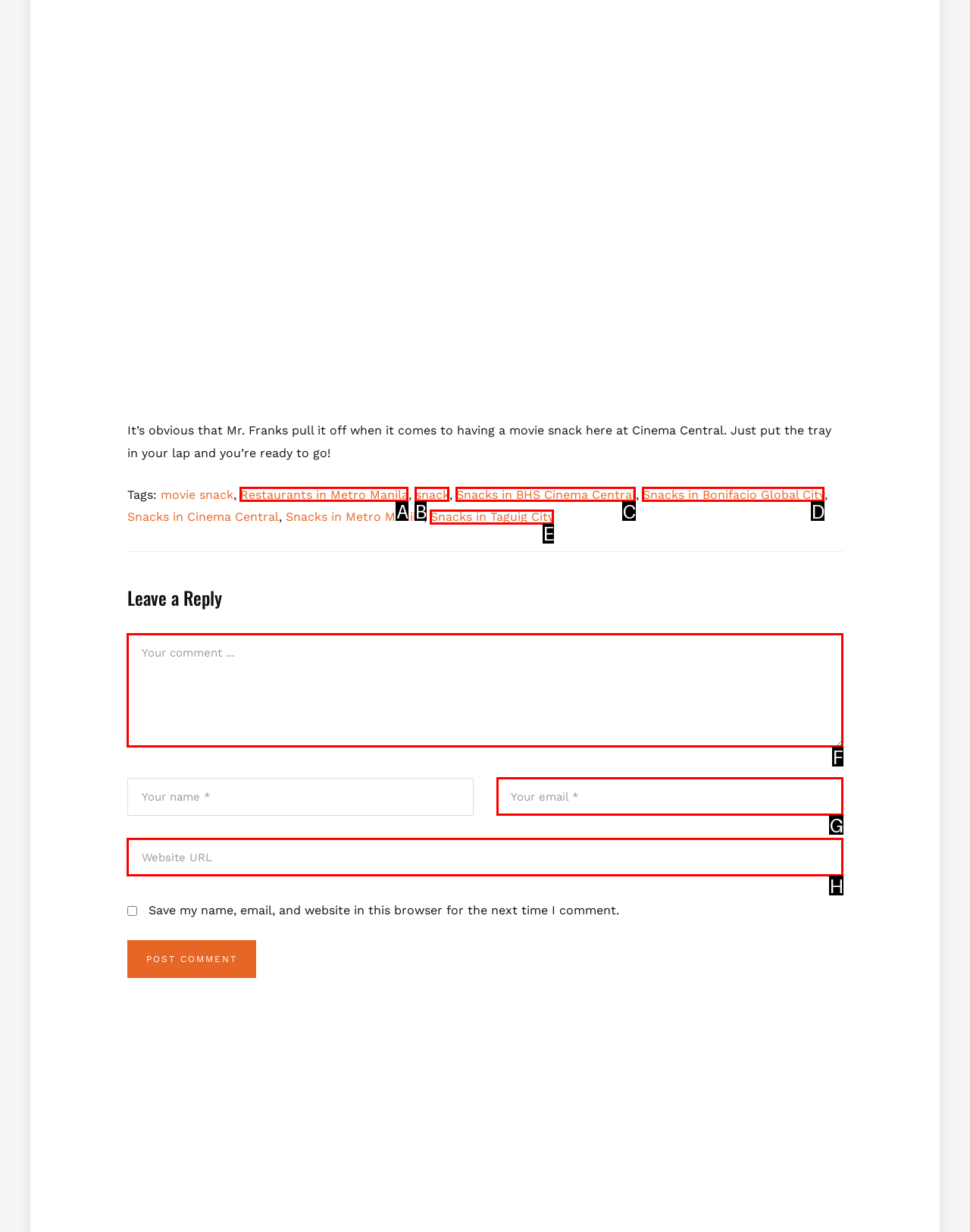Tell me which one HTML element best matches the description: Snacks in Bonifacio Global City Answer with the option's letter from the given choices directly.

D